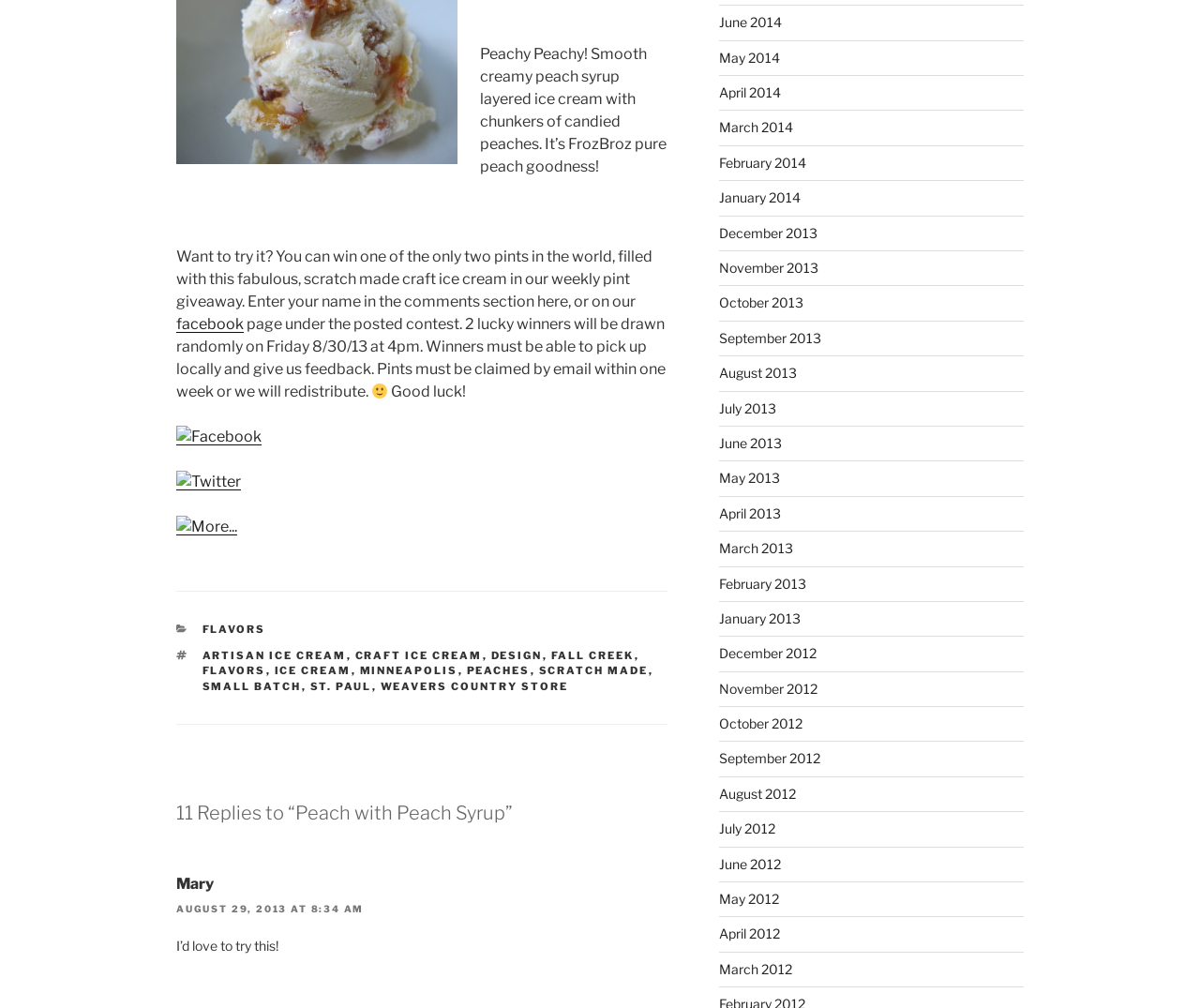Please examine the image and answer the question with a detailed explanation:
What is the deadline to claim the prize?

The StaticText element mentions that 'Pints must be claimed by email within one week or we will redistribute.'